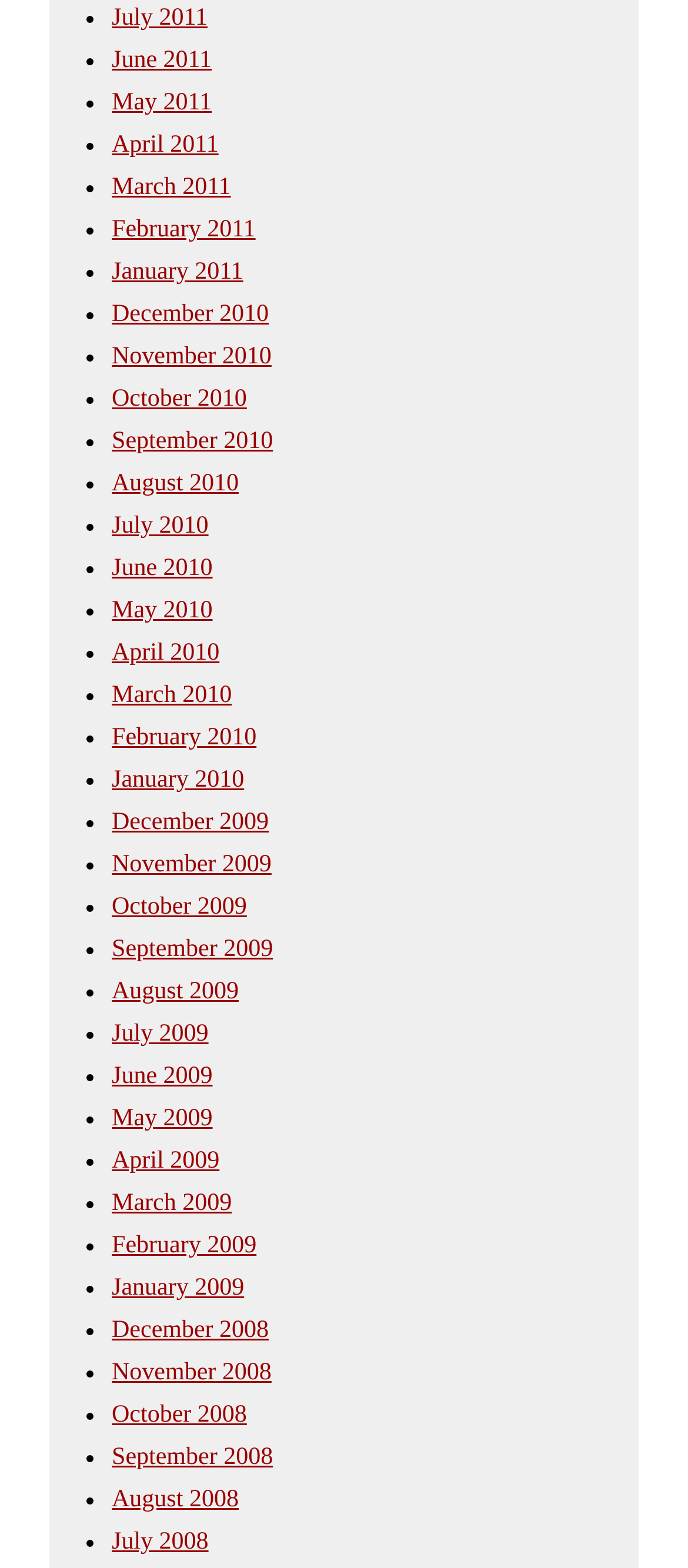What is the pattern of the list?
Please provide a detailed and thorough answer to the question.

The list appears to be a monthly archive, with each link representing a month in reverse chronological order, starting from July 2011 and going back to December 2008.